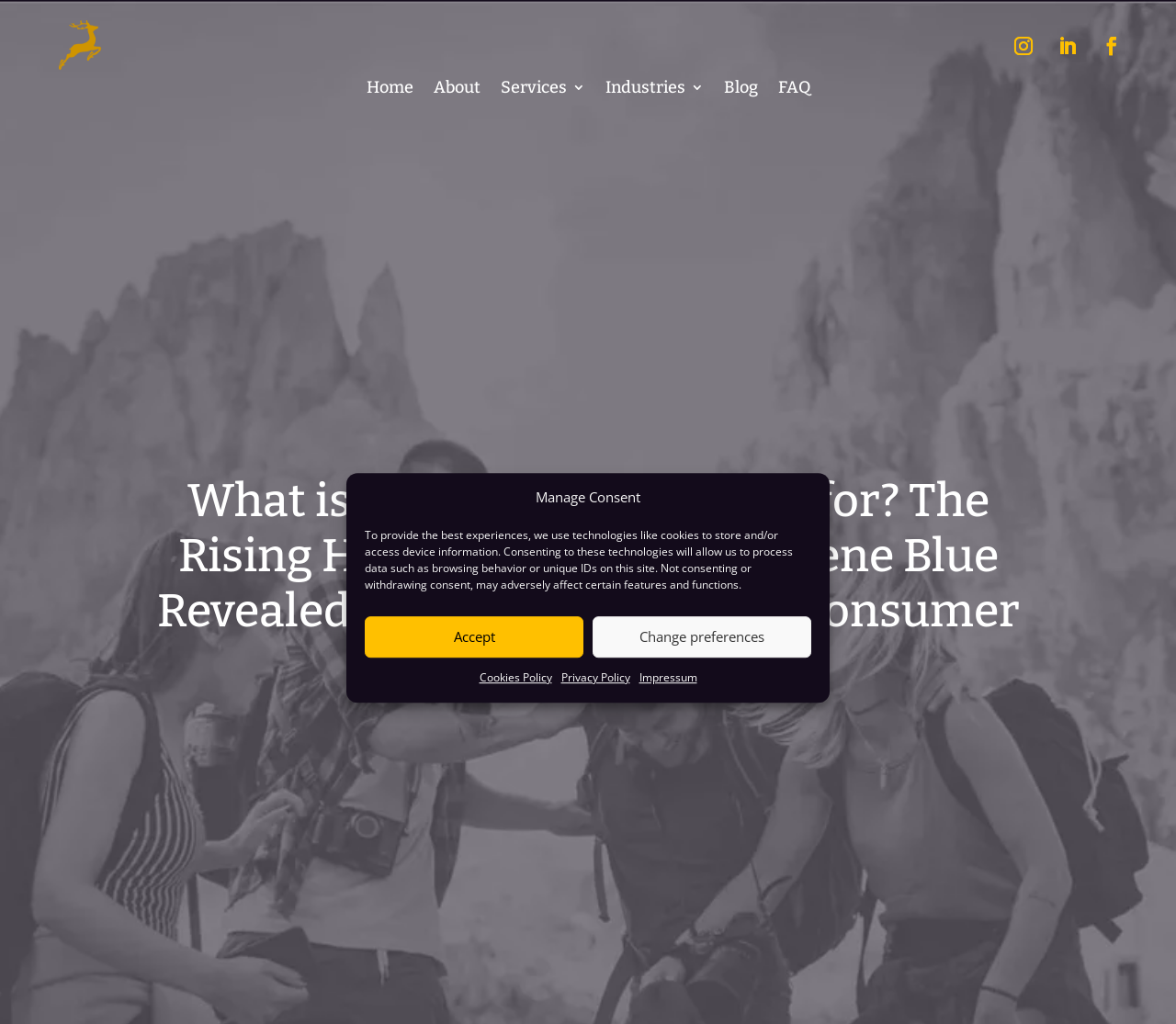Identify the bounding box coordinates for the region of the element that should be clicked to carry out the instruction: "visit blog". The bounding box coordinates should be four float numbers between 0 and 1, i.e., [left, top, right, bottom].

[0.615, 0.079, 0.644, 0.099]